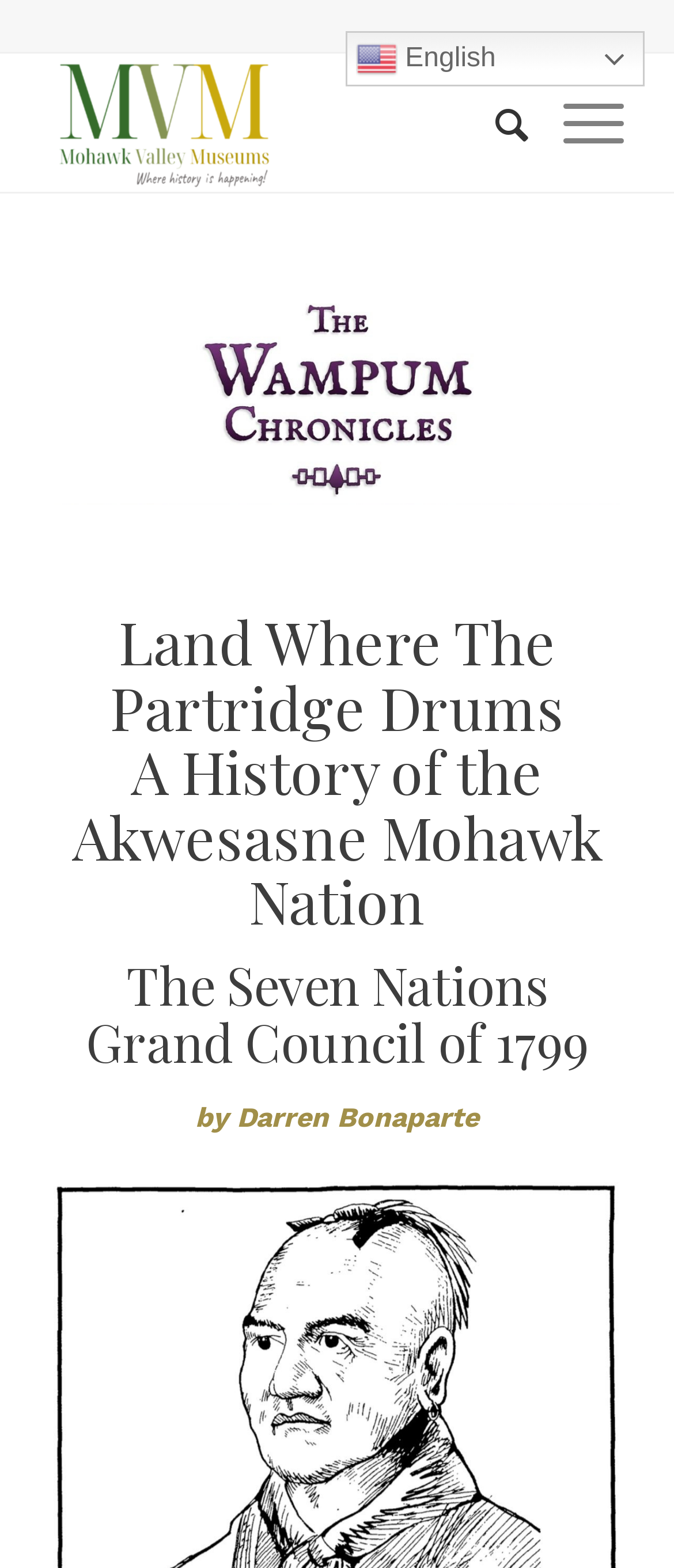Determine the bounding box coordinates of the clickable element to achieve the following action: 'Switch to English'. Provide the coordinates as four float values between 0 and 1, formatted as [left, top, right, bottom].

[0.513, 0.02, 0.956, 0.055]